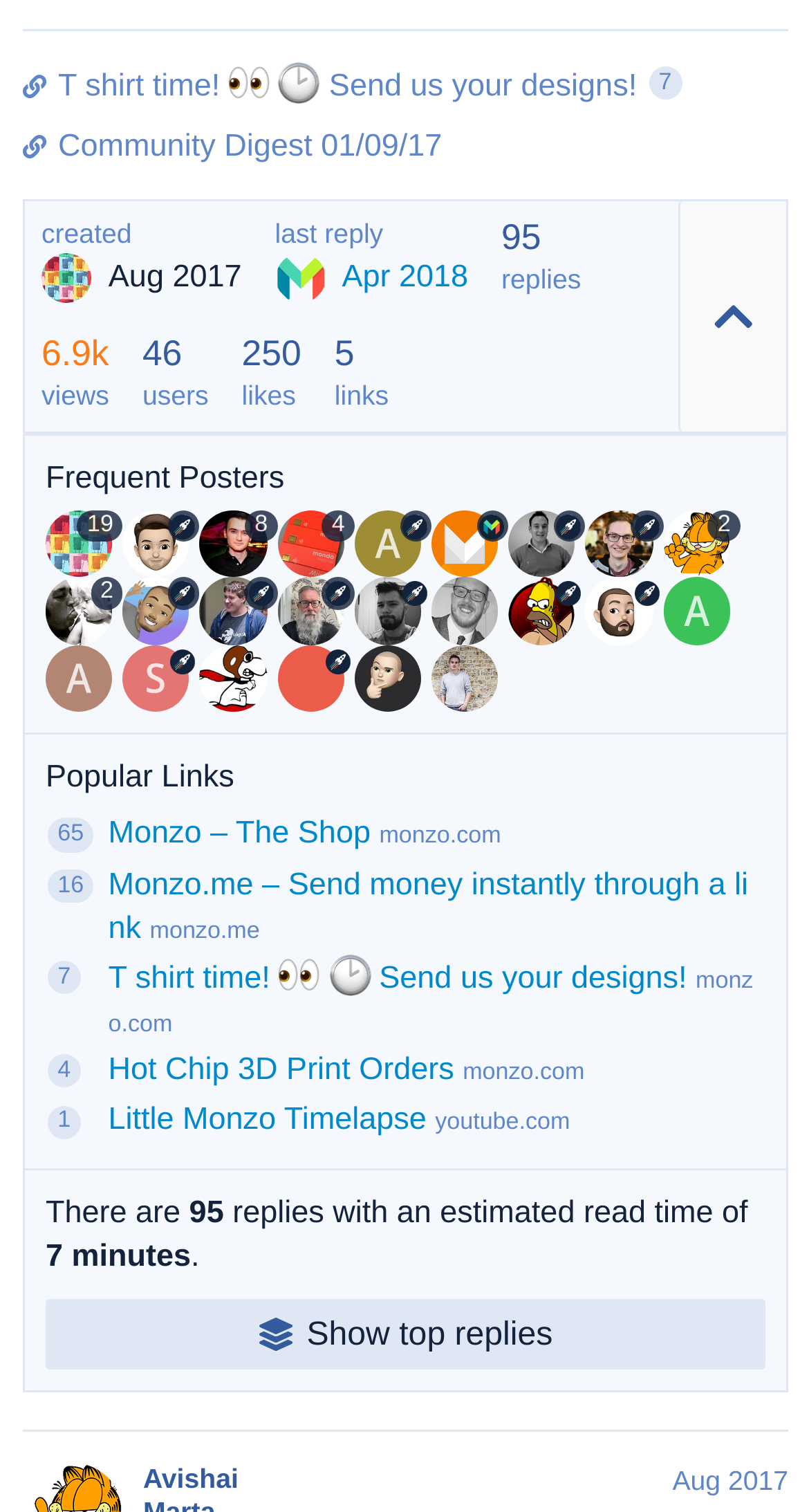Please provide the bounding box coordinates for the UI element as described: "Monzo – The Shop". The coordinates must be four floats between 0 and 1, represented as [left, top, right, bottom].

[0.134, 0.539, 0.469, 0.562]